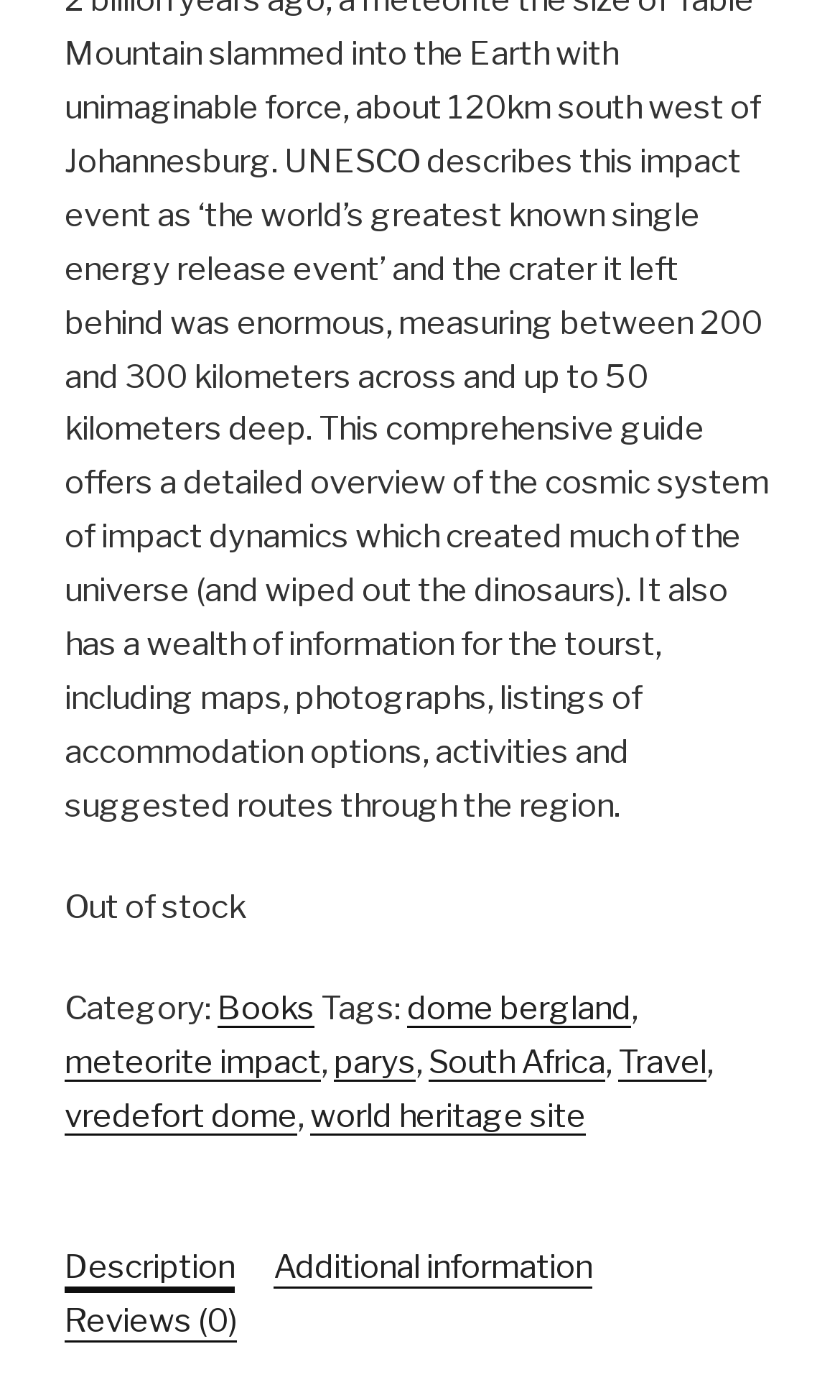Point out the bounding box coordinates of the section to click in order to follow this instruction: "View book category".

[0.259, 0.707, 0.374, 0.735]